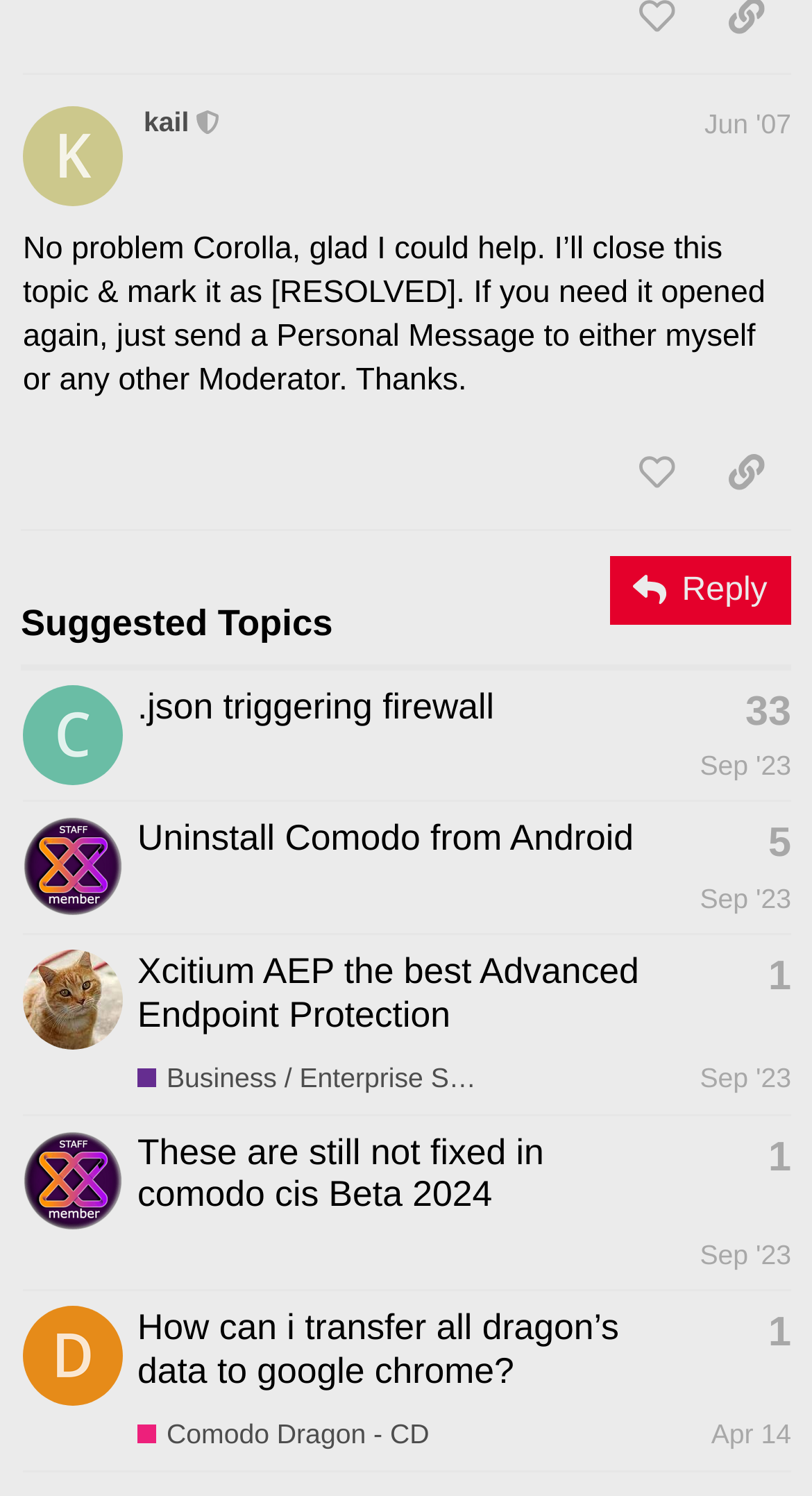Please locate the UI element described by ".json triggering firewall" and provide its bounding box coordinates.

[0.169, 0.457, 0.608, 0.485]